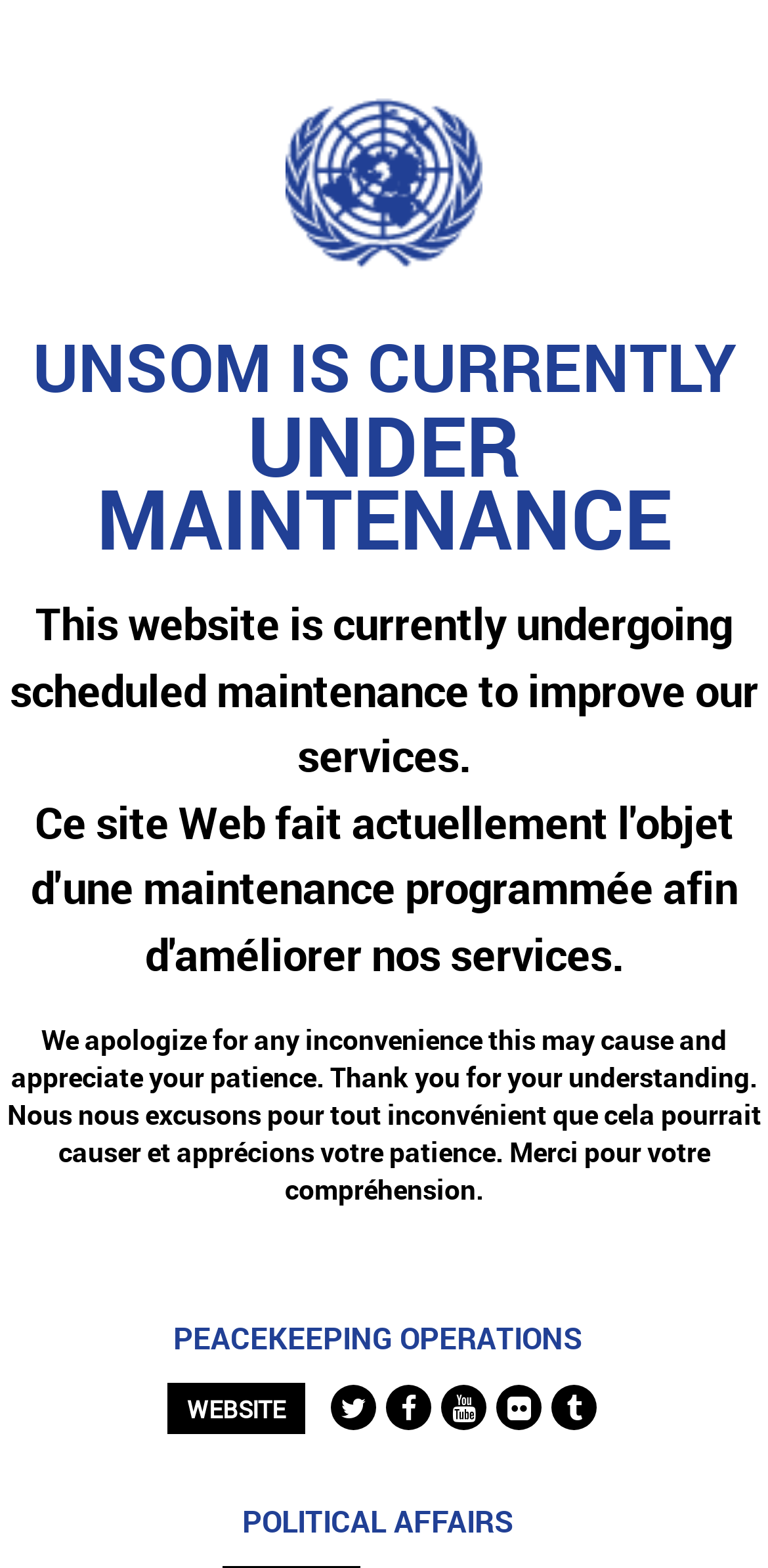What is the current status of the website?
Please give a detailed and thorough answer to the question, covering all relevant points.

Based on the static text 'UNSOM IS CURRENTLY UNDER MAINTENANCE' and the heading 'This website is currently undergoing scheduled maintenance to improve our services.', it is clear that the website is currently under maintenance.